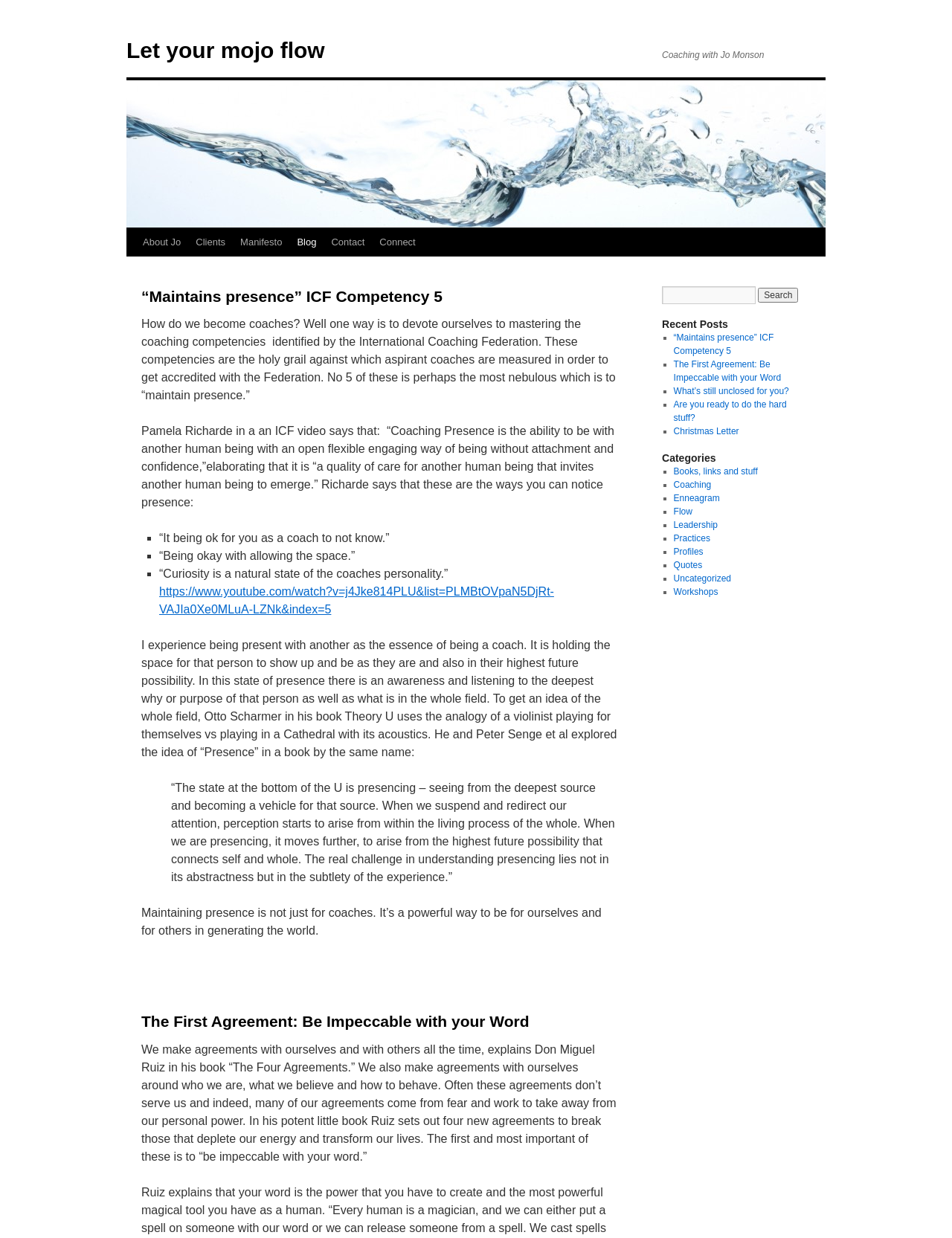What is the purpose of the search box?
Based on the image, please offer an in-depth response to the question.

I found a search box element on the webpage, which is located in the sidebar, and it has a button labeled 'Search', indicating that the purpose of this search box is to allow users to search for content within the blog.